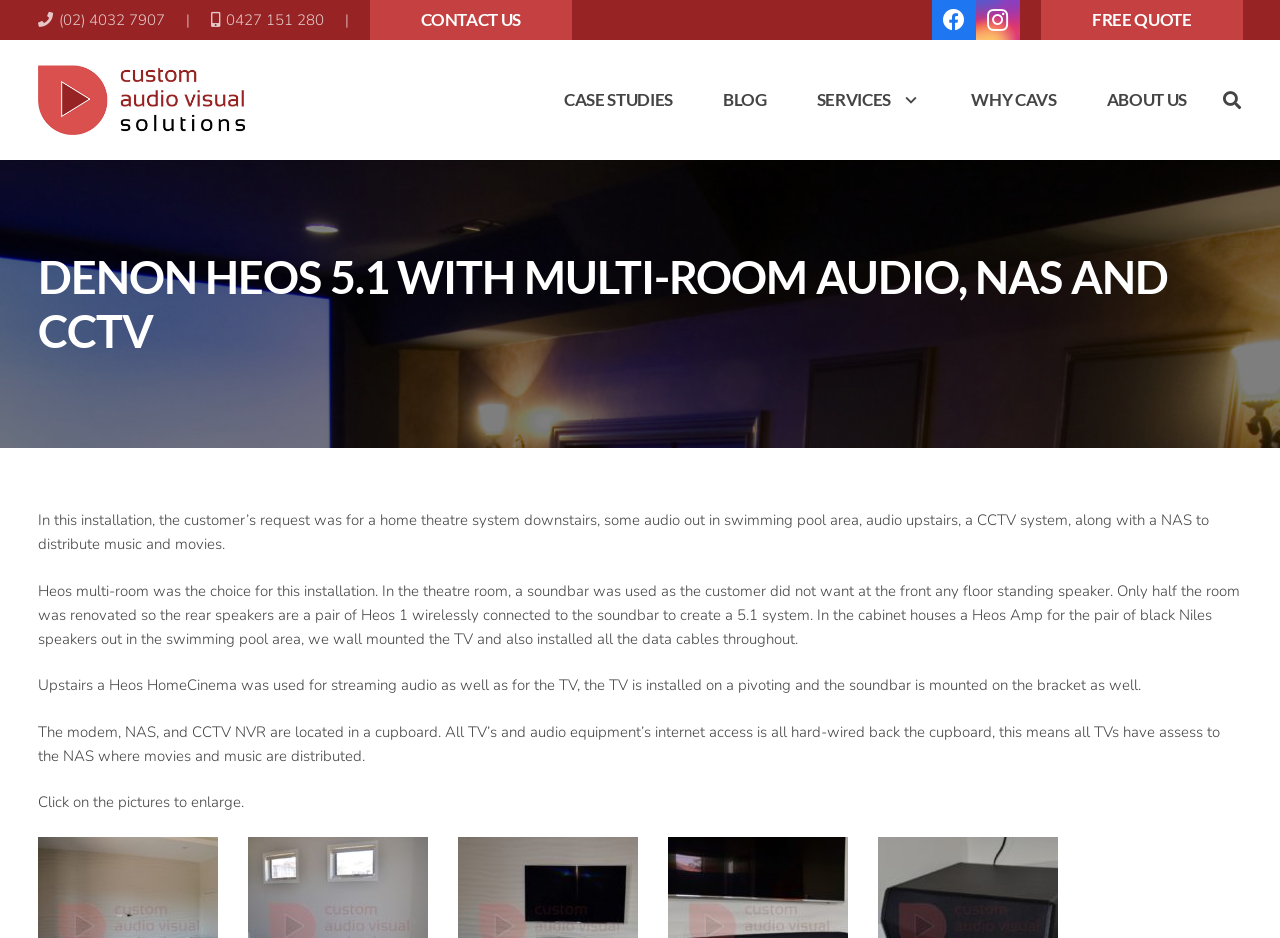Please specify the bounding box coordinates in the format (top-left x, top-left y, bottom-right x, bottom-right y), with all values as floating point numbers between 0 and 1. Identify the bounding box of the UI element described by: 0427 151 280

[0.164, 0.01, 0.253, 0.032]